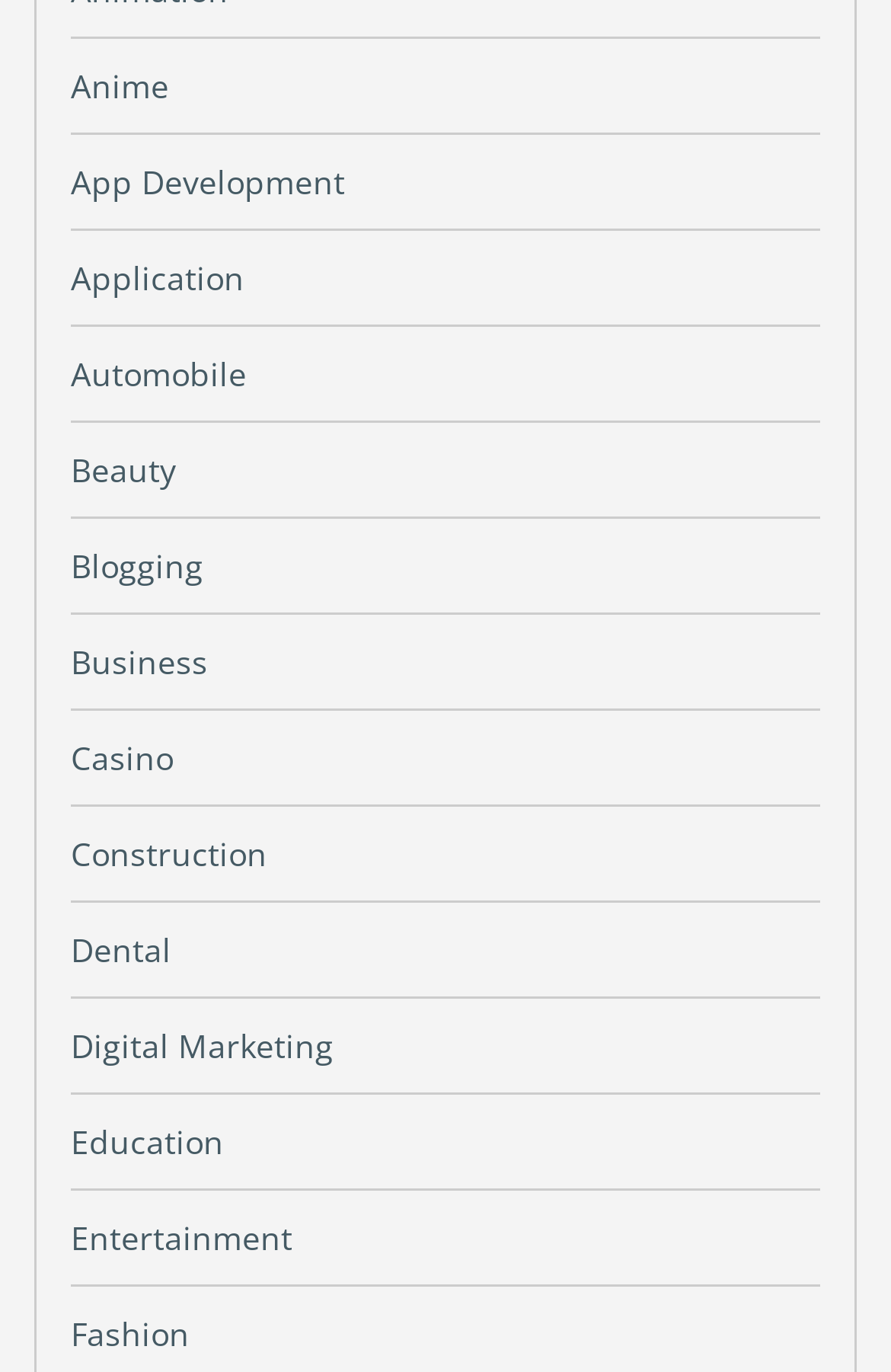Find the UI element described as: "Beauty" and predict its bounding box coordinates. Ensure the coordinates are four float numbers between 0 and 1, [left, top, right, bottom].

[0.079, 0.327, 0.197, 0.359]